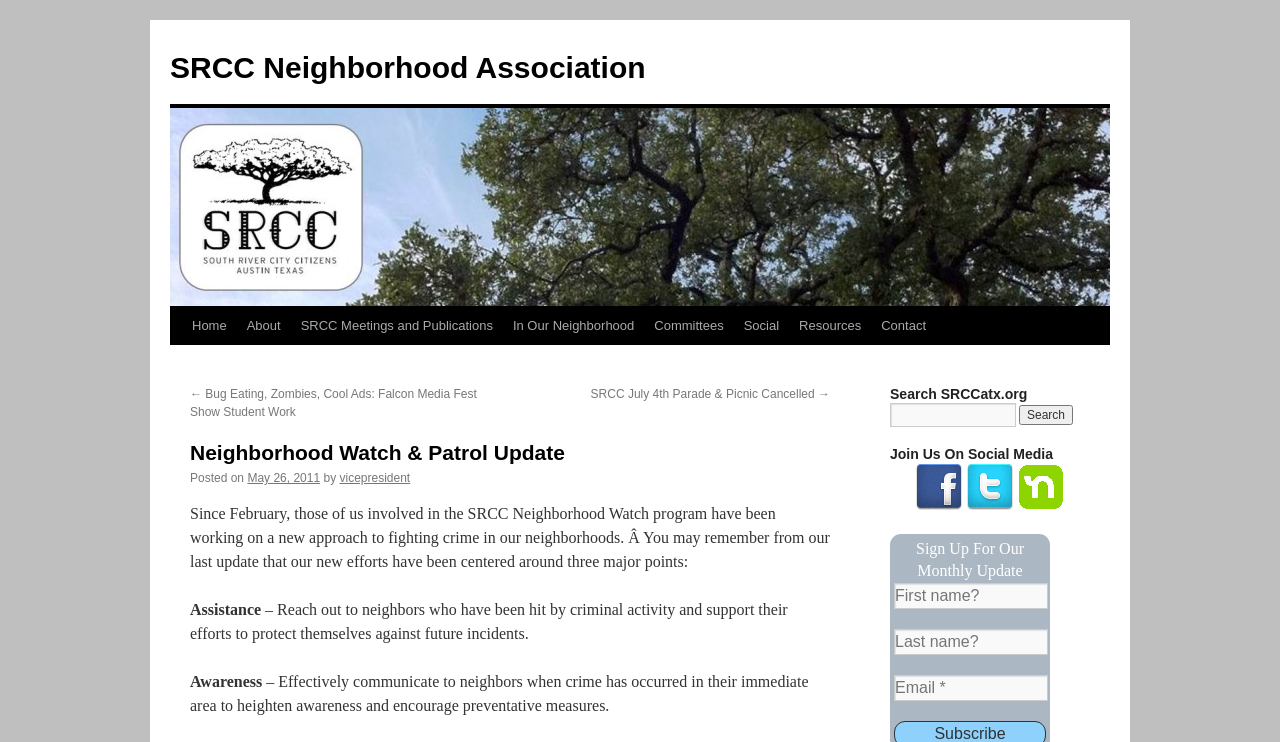Could you determine the bounding box coordinates of the clickable element to complete the instruction: "Enter your first name to sign up for the monthly update"? Provide the coordinates as four float numbers between 0 and 1, i.e., [left, top, right, bottom].

[0.698, 0.785, 0.819, 0.82]